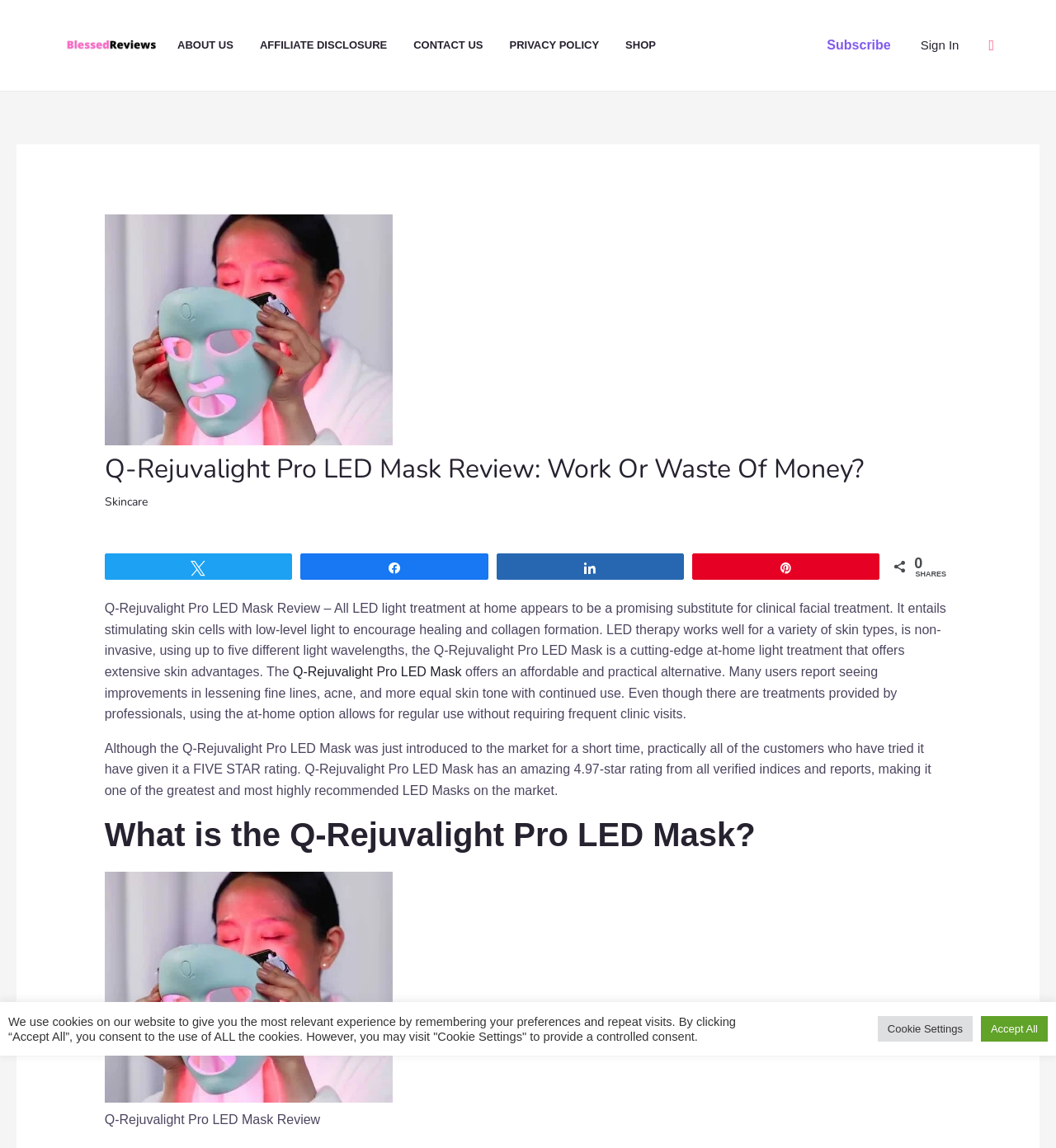Determine the bounding box coordinates of the section I need to click to execute the following instruction: "Click on the 'SHOP' link". Provide the coordinates as four float numbers between 0 and 1, i.e., [left, top, right, bottom].

[0.592, 0.004, 0.646, 0.075]